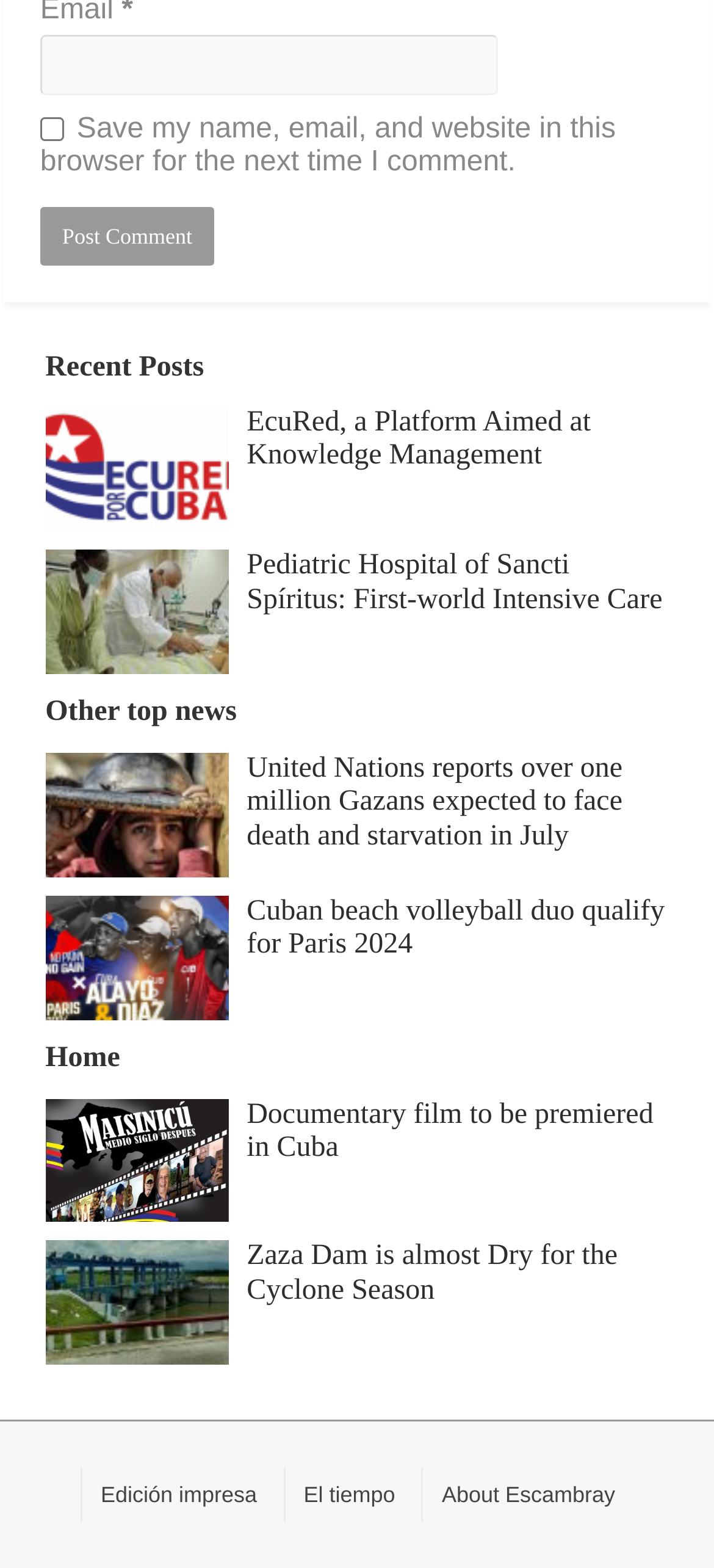Show the bounding box coordinates of the element that should be clicked to complete the task: "Enter email address".

[0.056, 0.022, 0.697, 0.061]